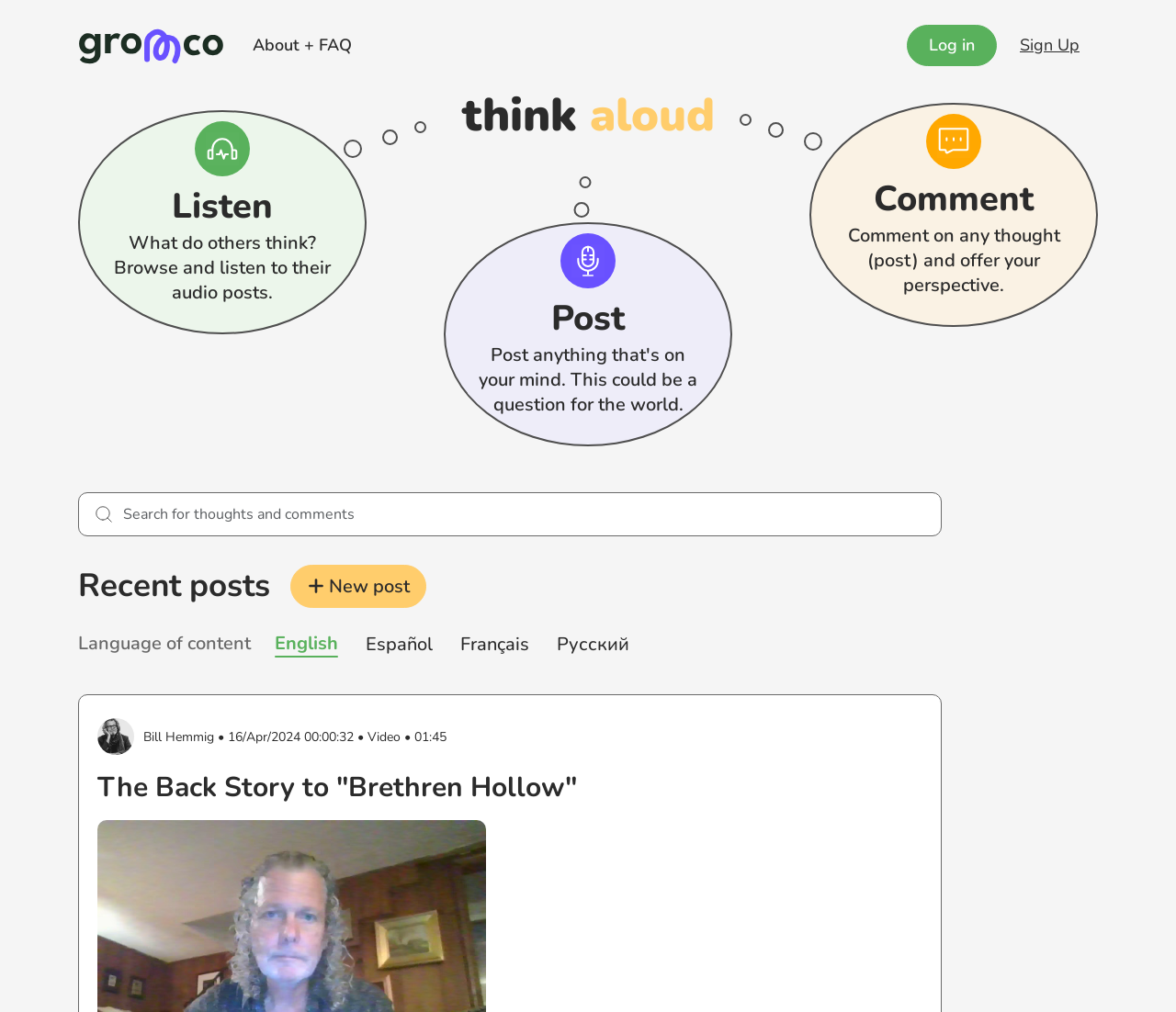Create a detailed summary of the webpage's content and design.

The webpage is a platform called Gromco, which allows users to record their thoughts and questions, as well as follow and respond to others. At the top left, there is a link to the home page, followed by a link to "About + FAQ". On the top right, there are two buttons, "Log in" and "Sign Up", positioned side by side.

Below the top navigation, there is a large heading that reads "think aloud". Underneath, there are three sections: "Post", "Comment", and "Listen". The "Post" section has a heading and no additional content. The "Comment" section has a heading and a brief description that explains how to comment on others' thoughts. The "Listen" section has a heading and a brief description that explains how to browse and listen to others' audio posts.

To the right of these sections, there is a search box labeled "Search for thoughts and comments". Below the search box, there is a heading that reads "Recent posts". Underneath, there is a link to create a "New post", accompanied by a small image. There is also a section that allows users to select the language of the content, with options for English, Español, Français, and Русский.

The main content of the page appears to be a list of recent posts, with each post displayed as a link. The first post has an image of the user, billhemmig, and a brief description of the post, including the date and time it was posted. The second post has a heading that reads "The Back Story to 'Brethren Hollow'", and a link to the post itself.